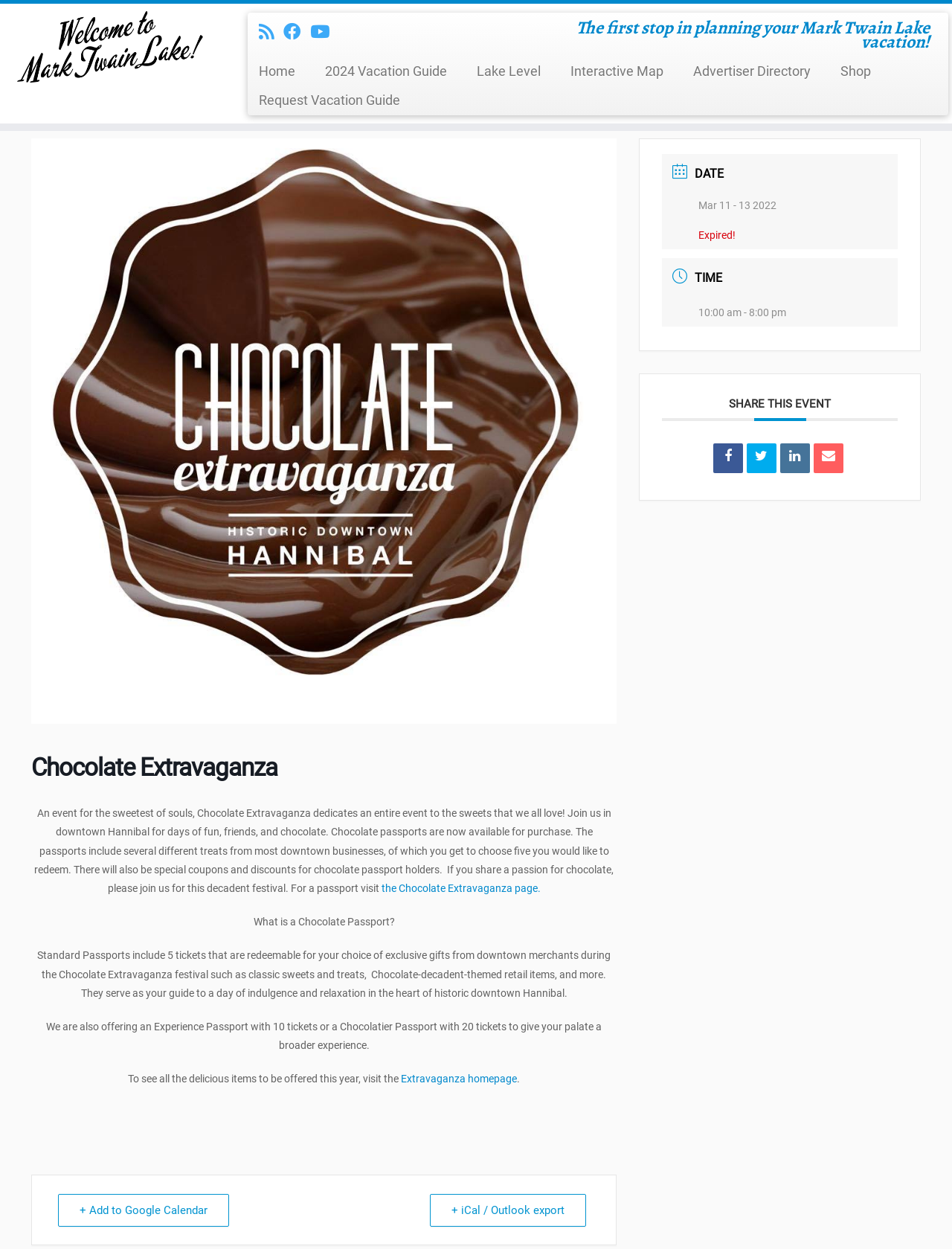Locate the bounding box coordinates of the area you need to click to fulfill this instruction: 'Click JoCo Alerts Logo'. The coordinates must be in the form of four float numbers ranging from 0 to 1: [left, top, right, bottom].

None